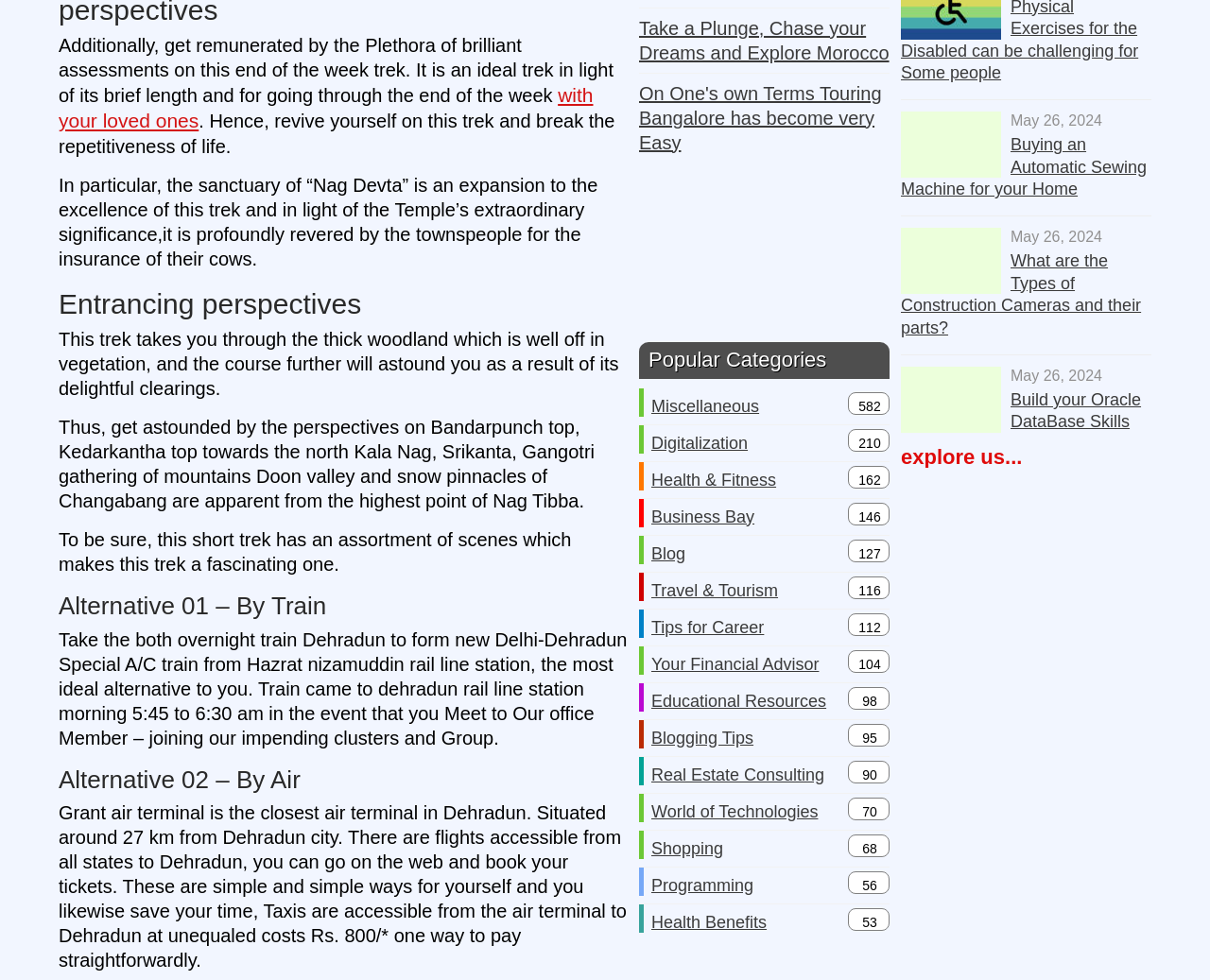What is the name of the temple mentioned in the text?
Please provide an in-depth and detailed response to the question.

The text mentions 'the sanctuary of “Nag Devta”' as an expansion to the excellence of the trek, indicating that Nag Devta is a temple.